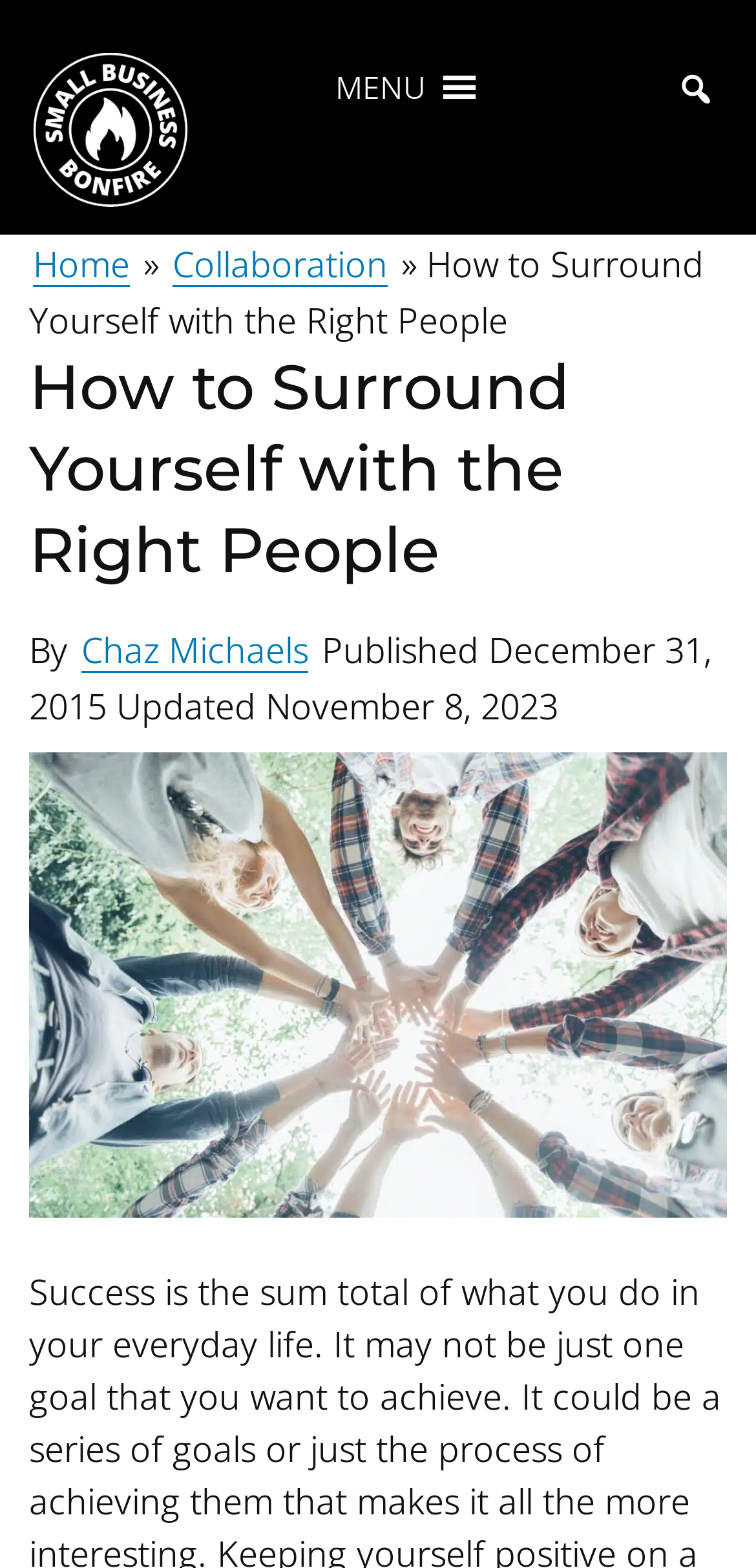Is there a search function on the webpage?
Answer the question in a detailed and comprehensive manner.

I determined that there is a search function on the webpage by looking at the top-right corner, where I found a search box with a button labeled 'Search'. This indicates that users can search for content on the webpage.